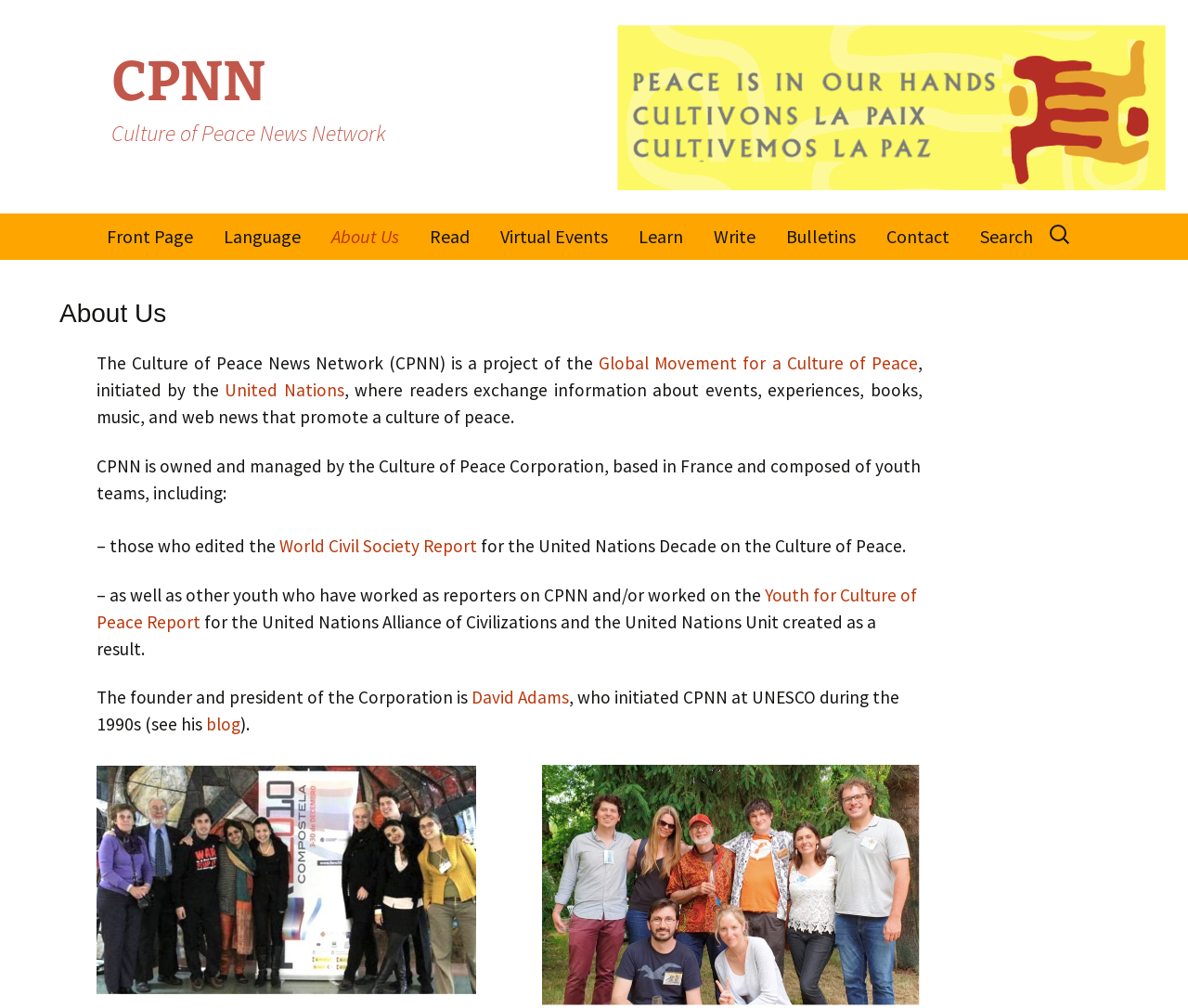Determine the bounding box for the described HTML element: "Search". Ensure the coordinates are four float numbers between 0 and 1 in the format [left, top, right, bottom].

[0.813, 0.212, 0.881, 0.258]